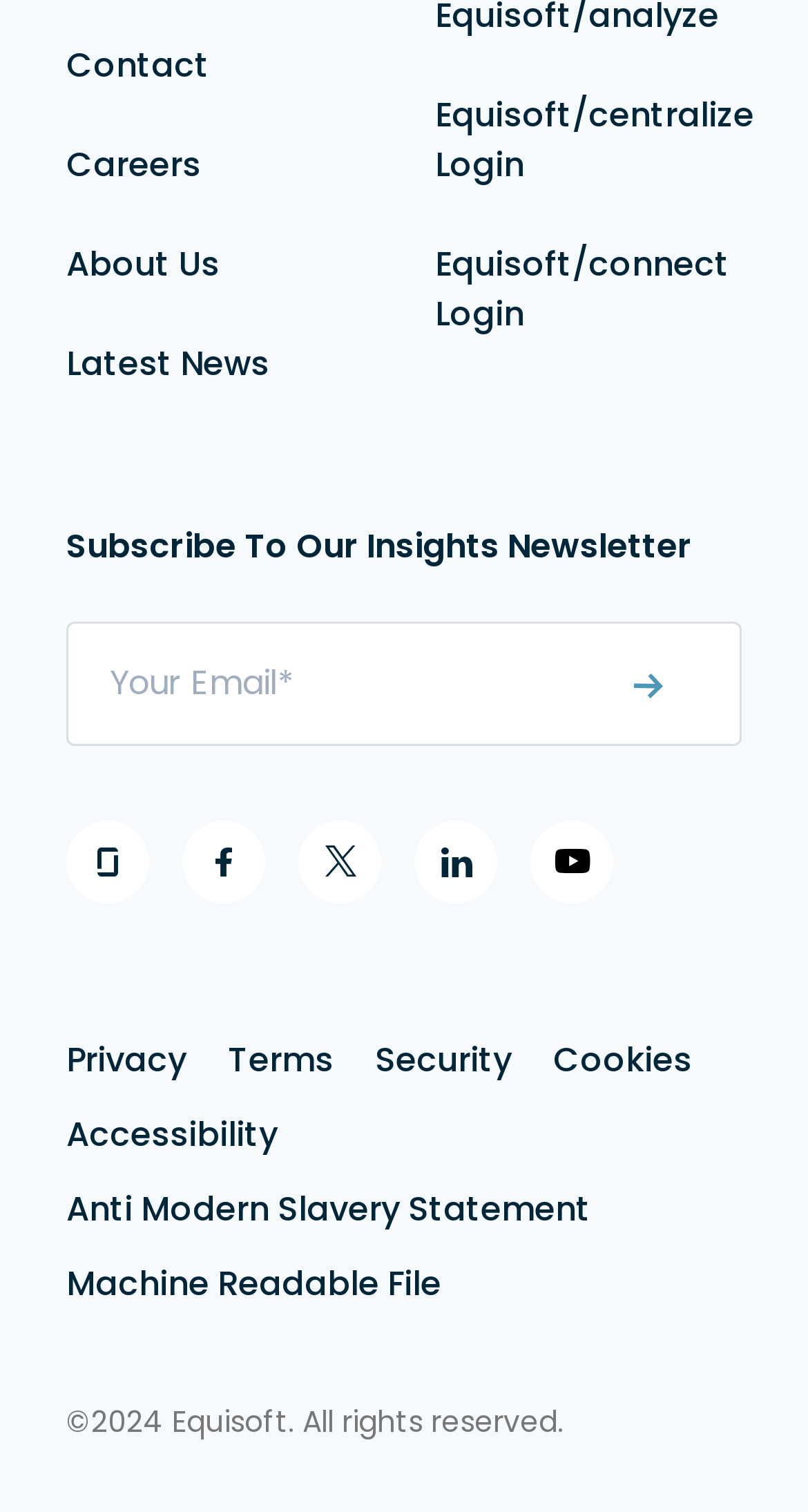Provide a brief response using a word or short phrase to this question:
What is the purpose of the textbox?

Enter email